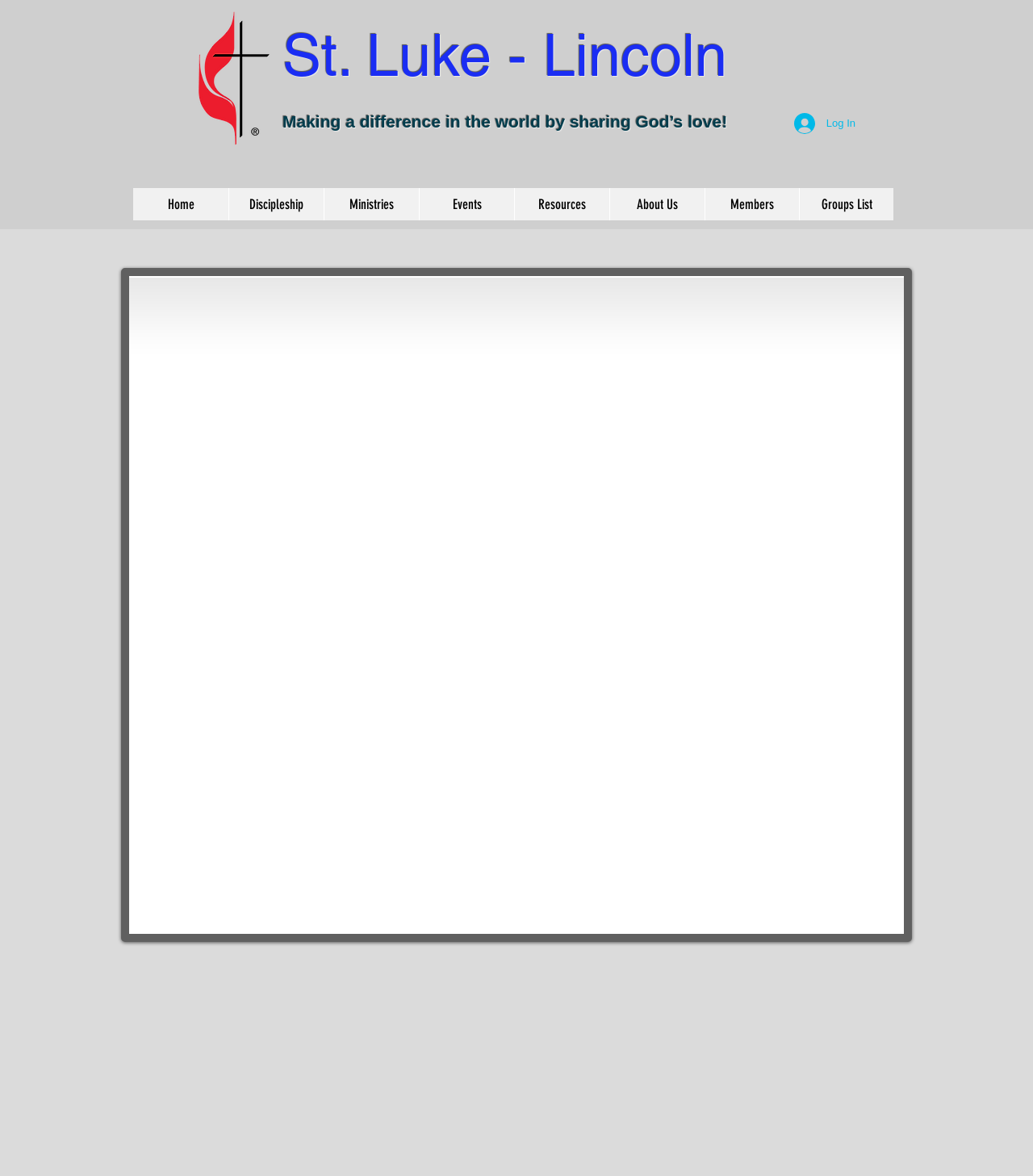What is the purpose of the button on the top right?
Use the information from the screenshot to give a comprehensive response to the question.

The purpose of the button on the top right can be determined by looking at the button element with the text 'Log In', which suggests that the button is used to log in to the website.